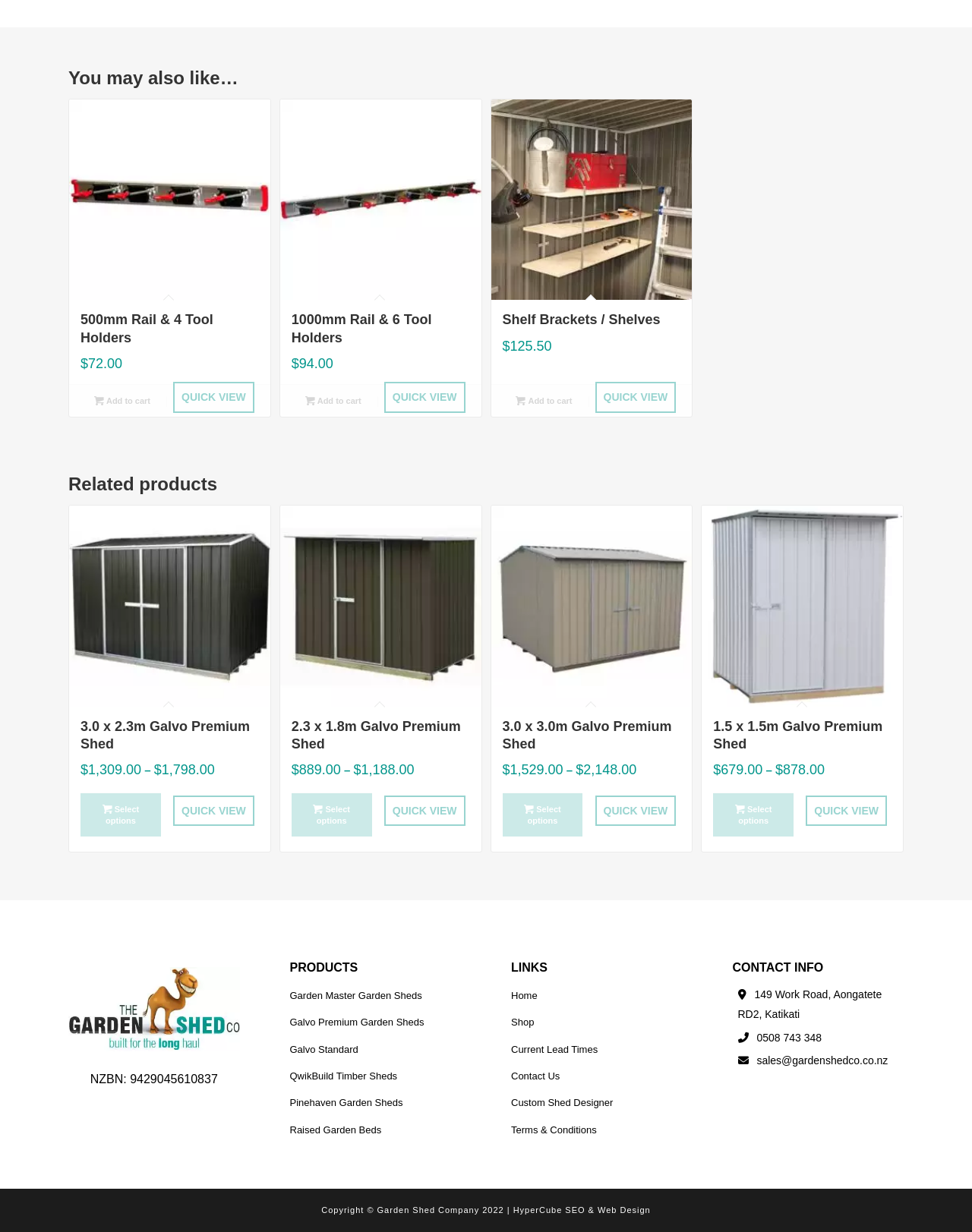Identify the bounding box coordinates for the element you need to click to achieve the following task: "Select options for 3.0 x 2.3m Galvo Premium Shed". Provide the bounding box coordinates as four float numbers between 0 and 1, in the form [left, top, right, bottom].

[0.091, 0.65, 0.158, 0.673]